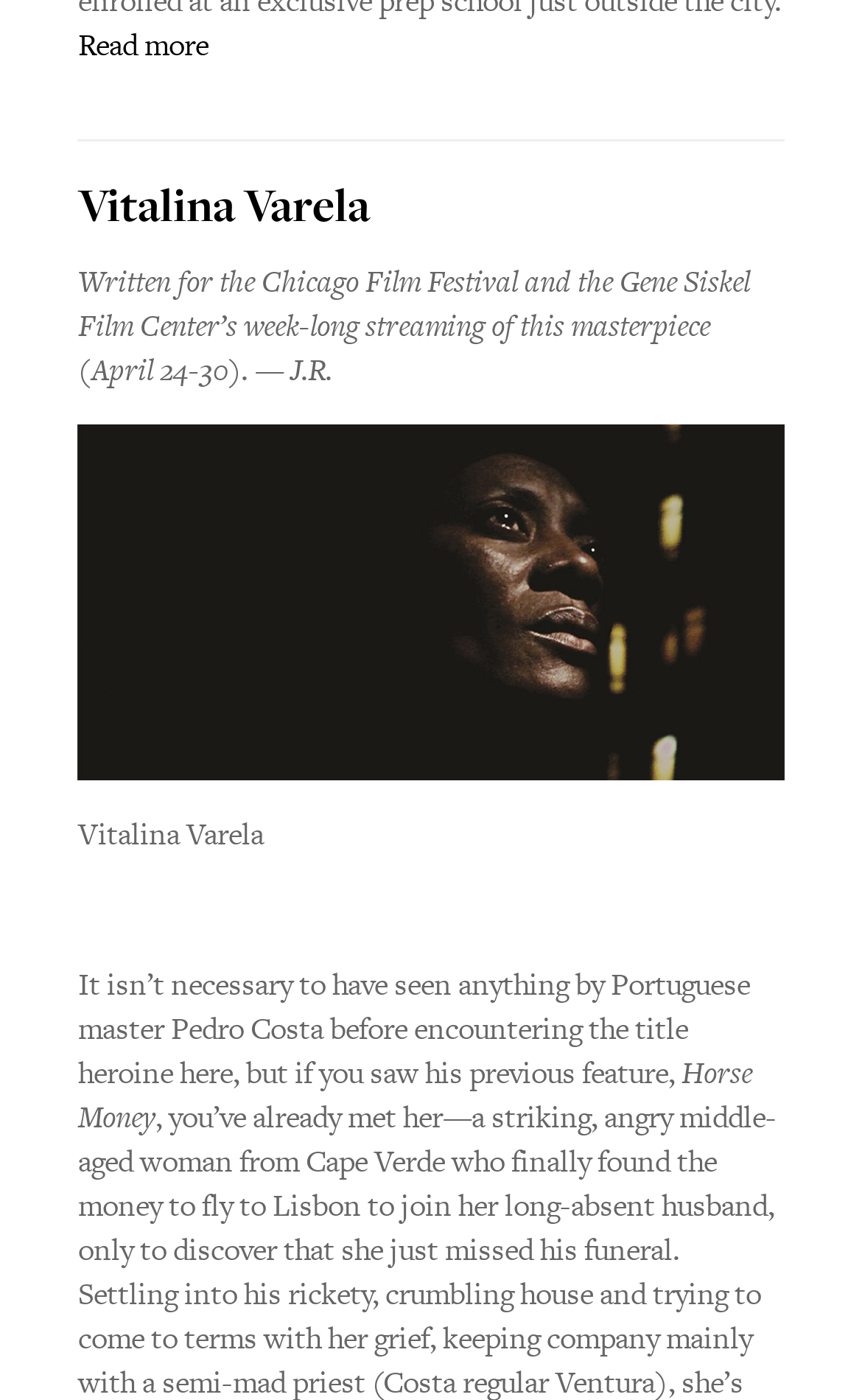Answer the following in one word or a short phrase: 
What is the event mentioned in the text?

Chicago Film Festival